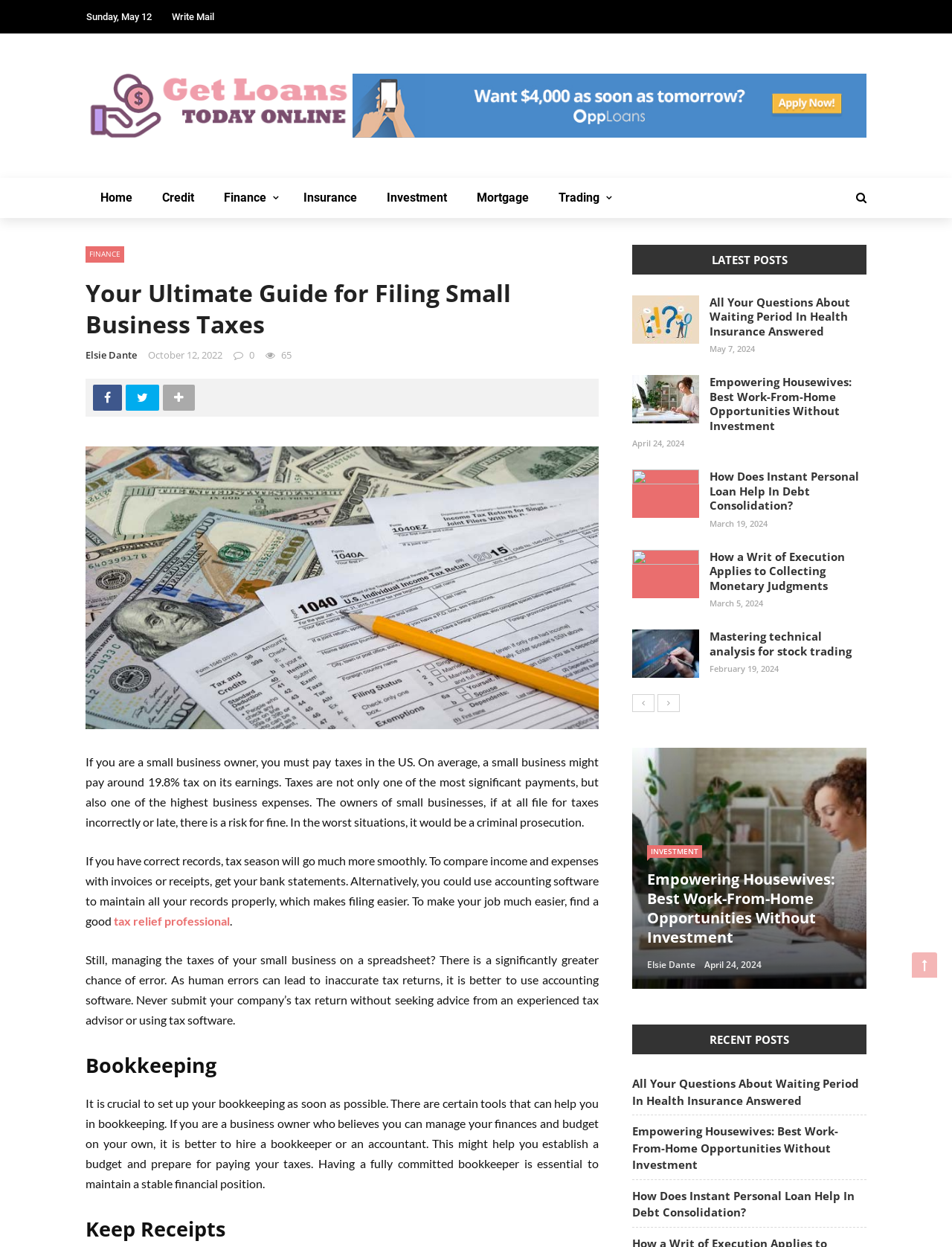Please mark the clickable region by giving the bounding box coordinates needed to complete this instruction: "Click on the 'Logo' link".

[0.09, 0.057, 0.37, 0.113]